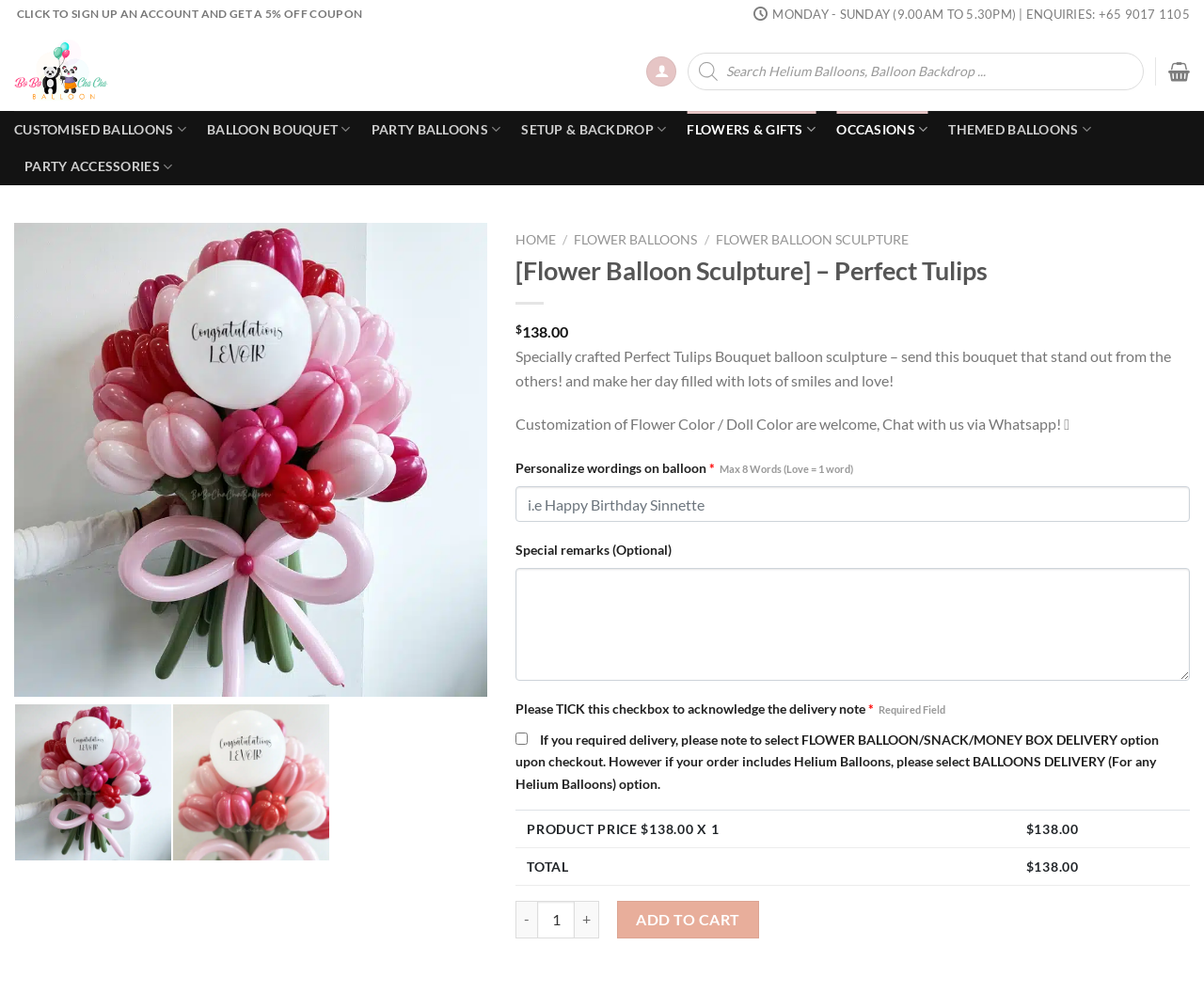Please identify the primary heading on the webpage and return its text.

[Flower Balloon Sculpture] – Perfect Tulips